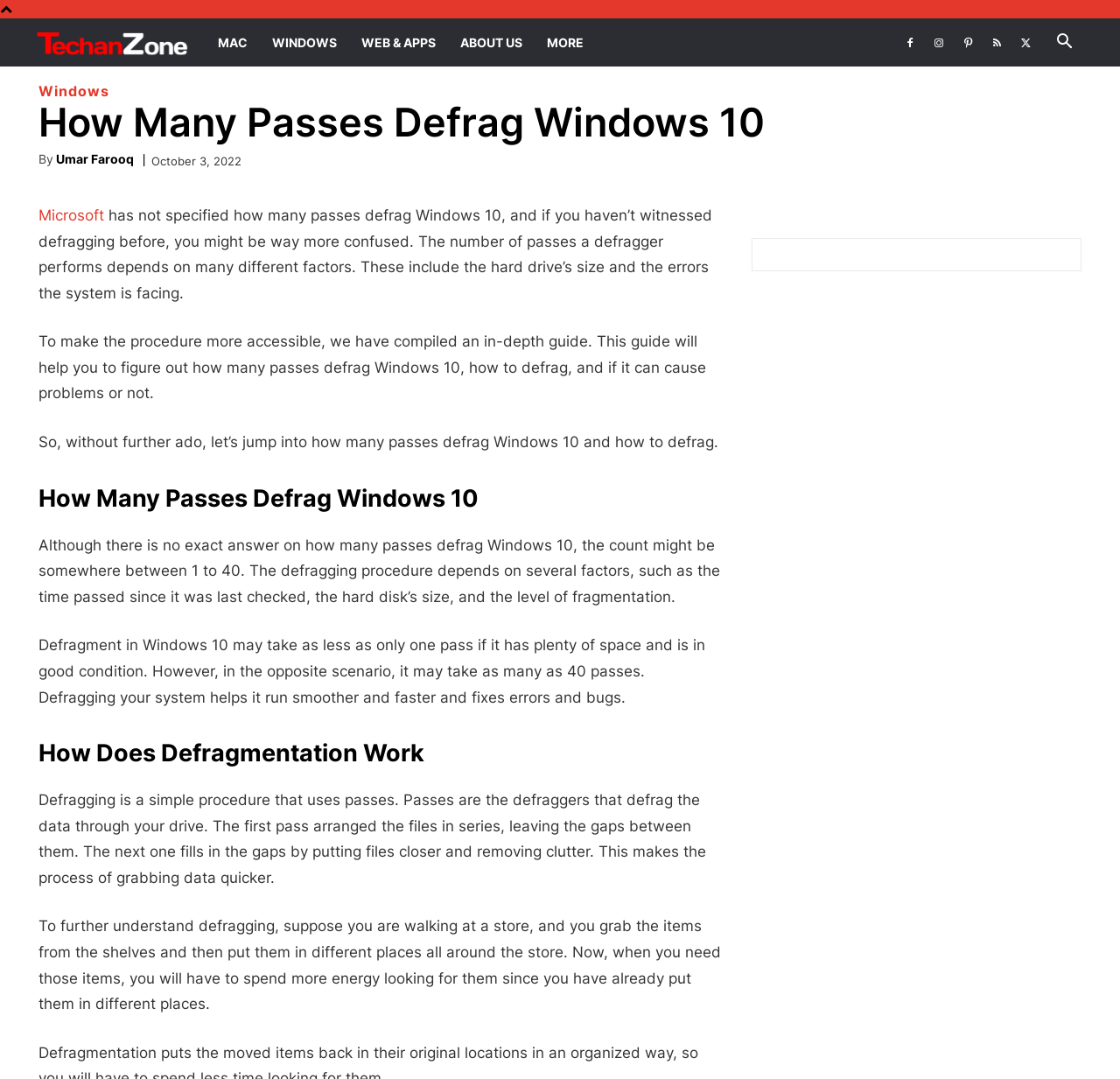Show the bounding box coordinates for the element that needs to be clicked to execute the following instruction: "Read the article by Umar Farooq". Provide the coordinates in the form of four float numbers between 0 and 1, i.e., [left, top, right, bottom].

[0.05, 0.135, 0.12, 0.16]